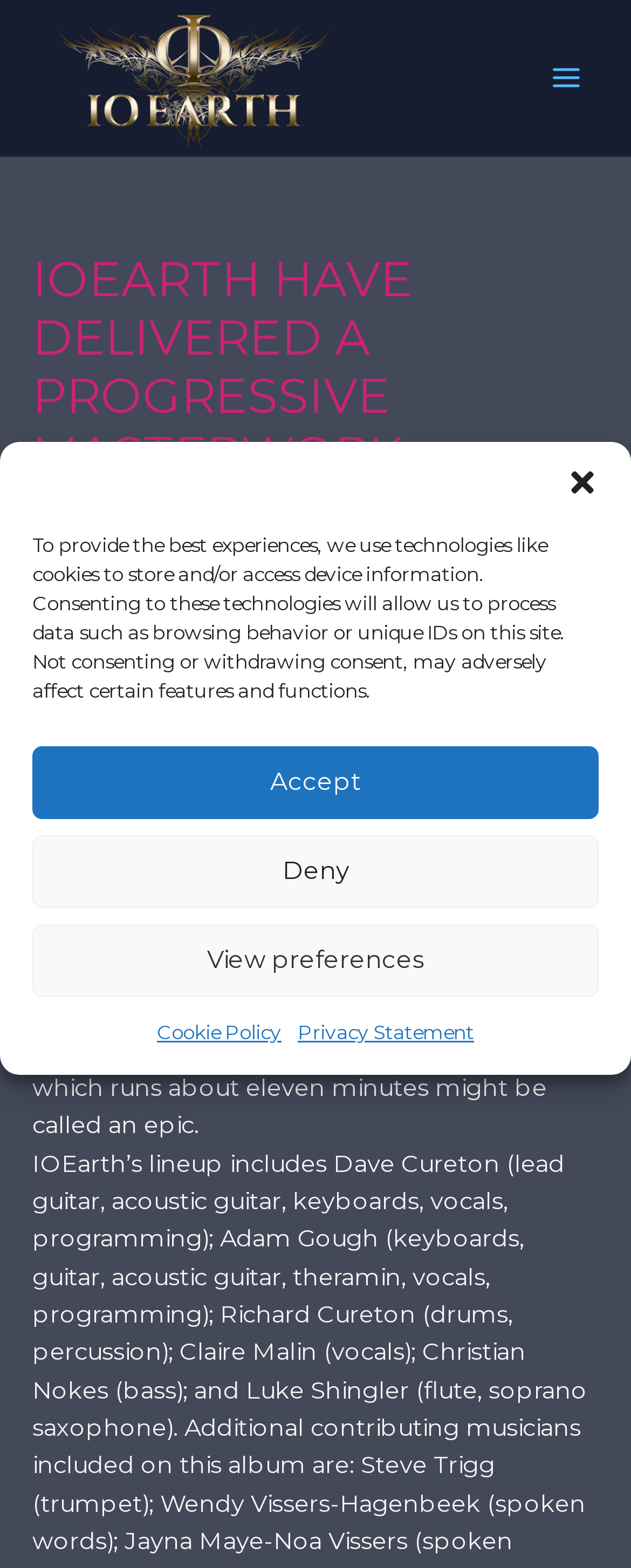Determine the bounding box of the UI component based on this description: "Main Menu". The bounding box coordinates should be four float values between 0 and 1, i.e., [left, top, right, bottom].

[0.845, 0.029, 0.949, 0.07]